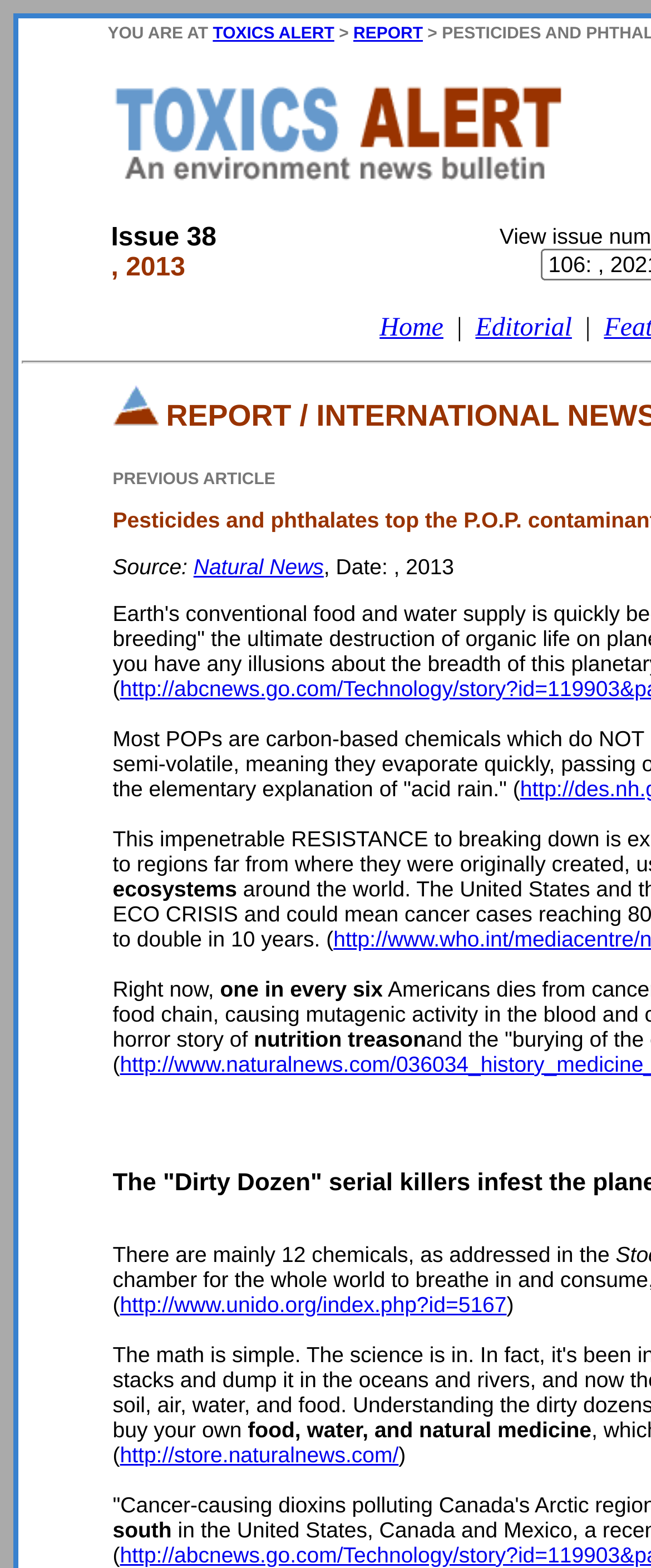Provide the bounding box coordinates for the UI element that is described by this text: "http://www.unido.org/index.php?id=5167". The coordinates should be in the form of four float numbers between 0 and 1: [left, top, right, bottom].

[0.184, 0.824, 0.778, 0.84]